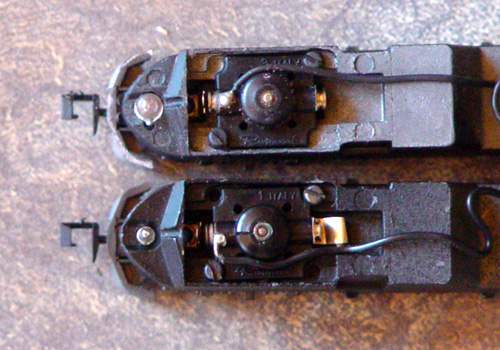What is a potential challenge associated with these model trains?
Craft a detailed and extensive response to the question.

According to the caption, one of the challenges associated with these model trains is the limited pick-up from the rear truck, which is a common issue reported by users.